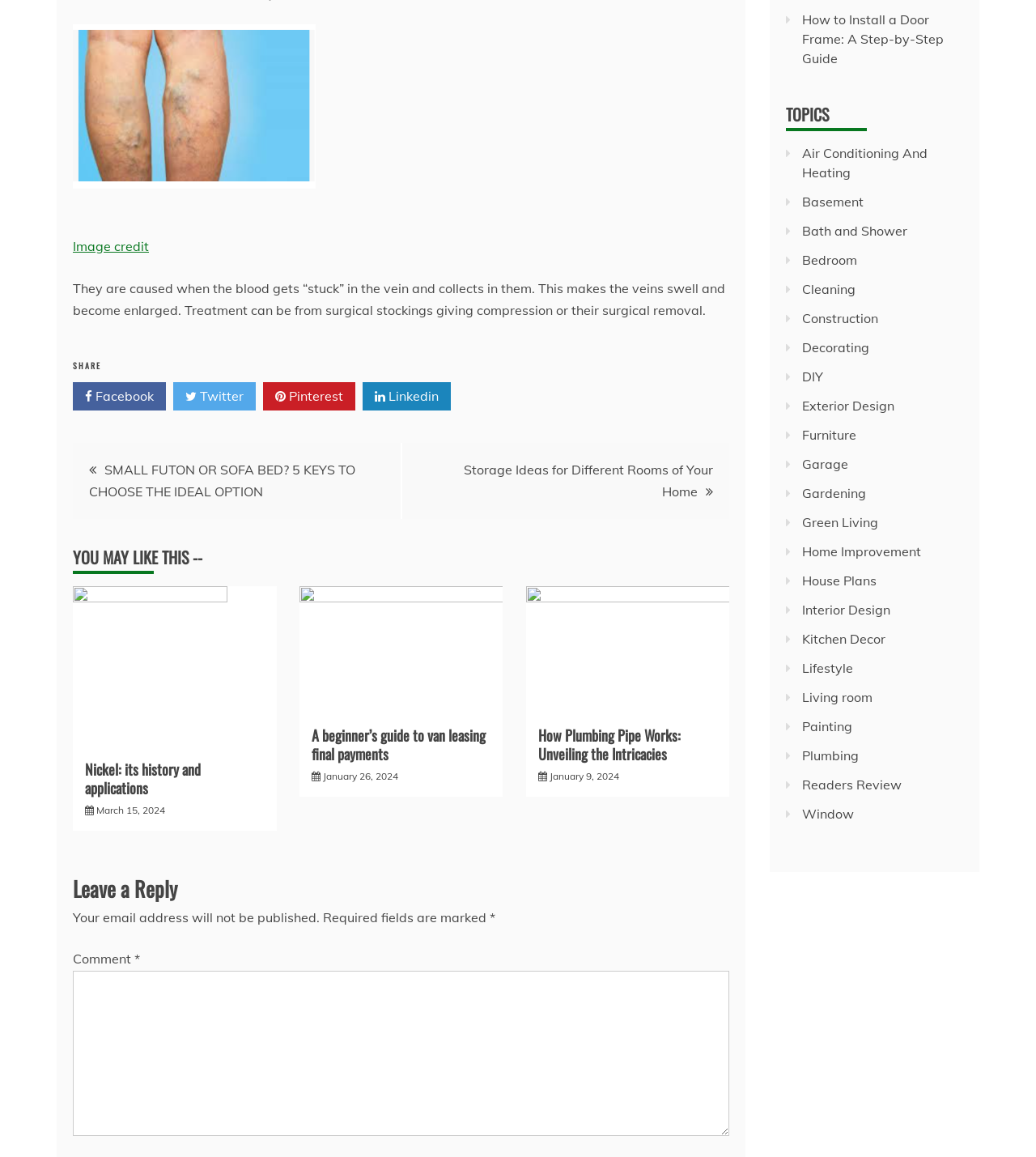Provide a one-word or brief phrase answer to the question:
How many social media links are available to share the post?

4